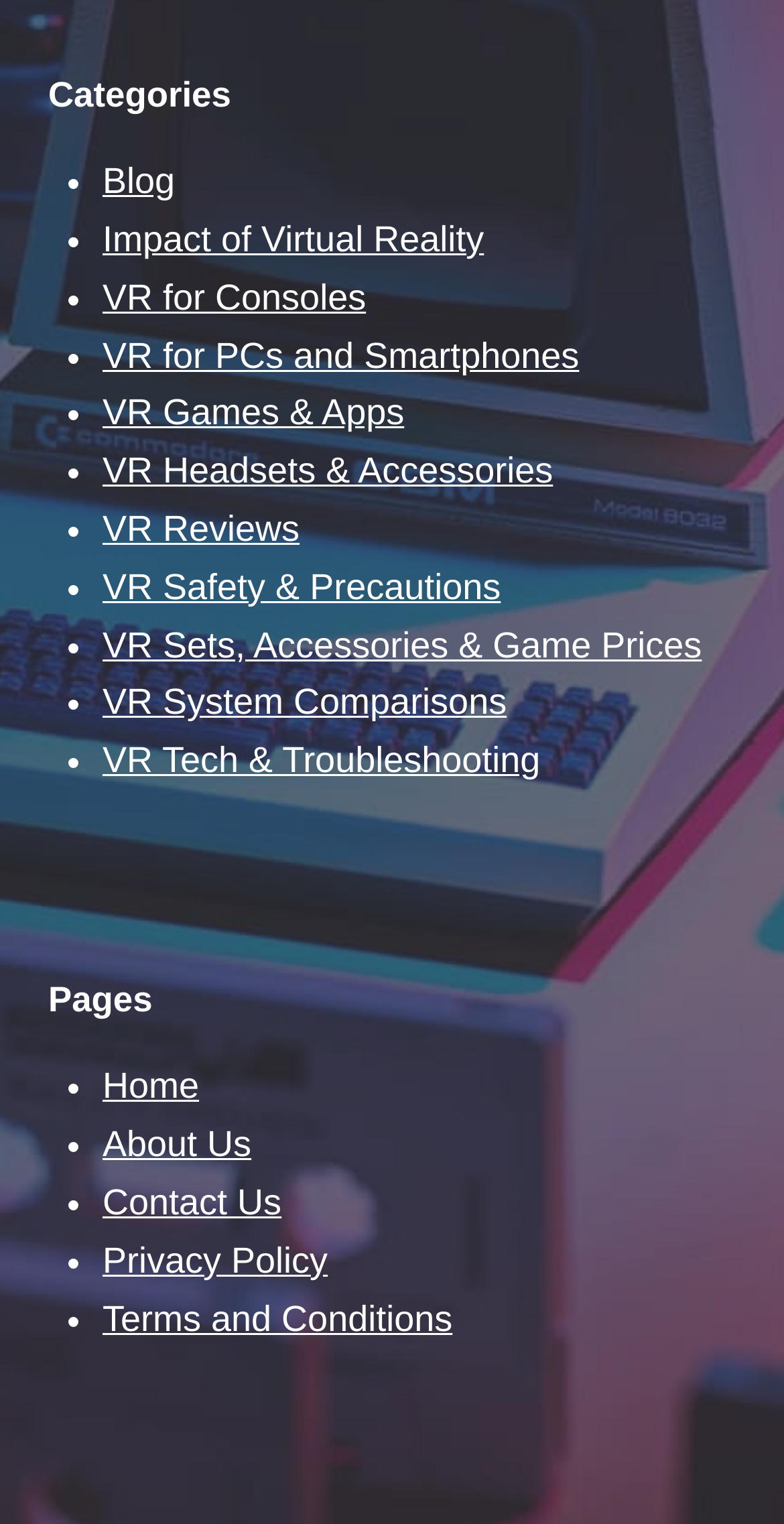Can you pinpoint the bounding box coordinates for the clickable element required for this instruction: "View blog posts"? The coordinates should be four float numbers between 0 and 1, i.e., [left, top, right, bottom].

[0.131, 0.106, 0.223, 0.132]